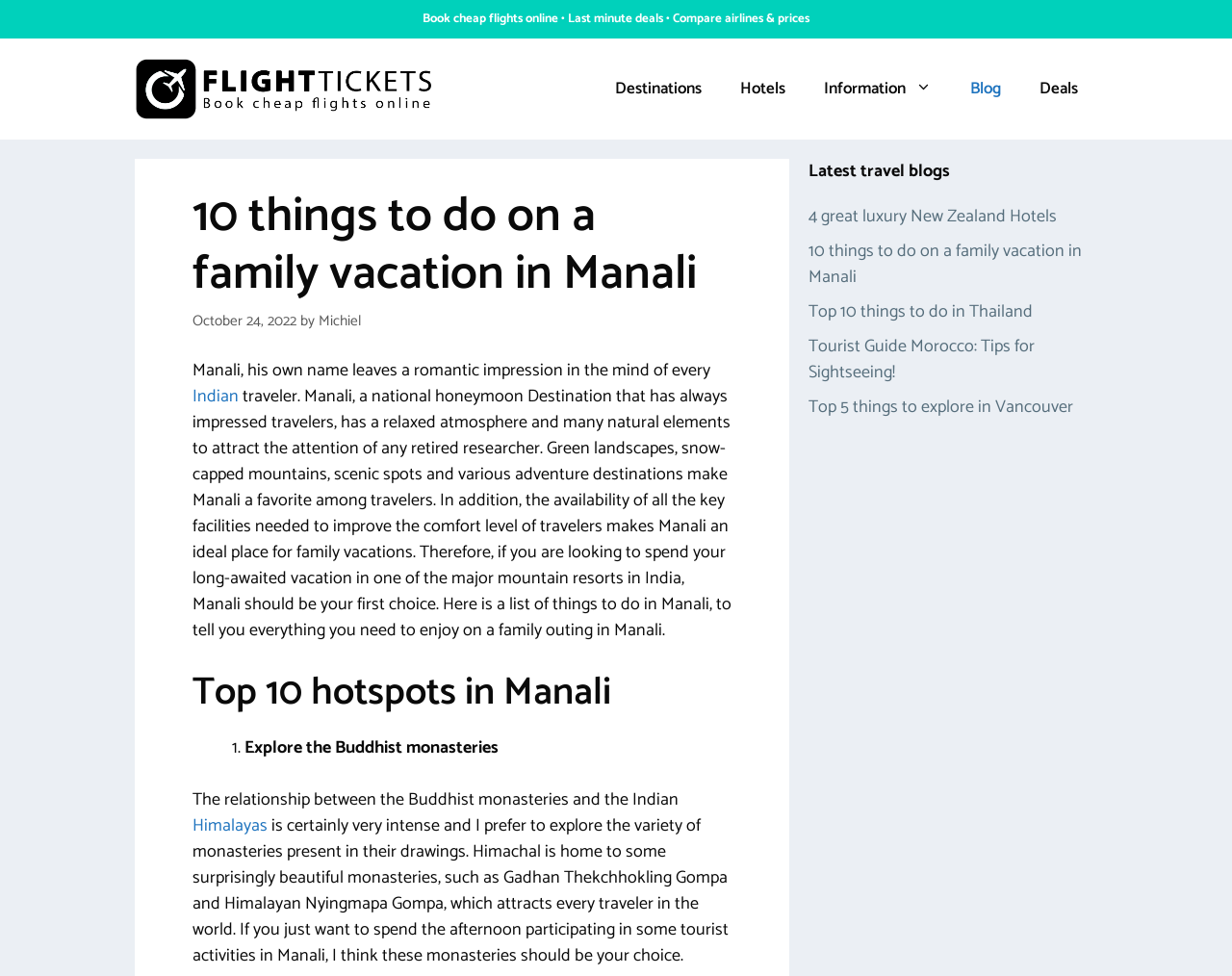Based on what you see in the screenshot, provide a thorough answer to this question: What is the name of the author of this article?

The author's name is mentioned in the article, specifically in the section where it says 'by Michiel'.